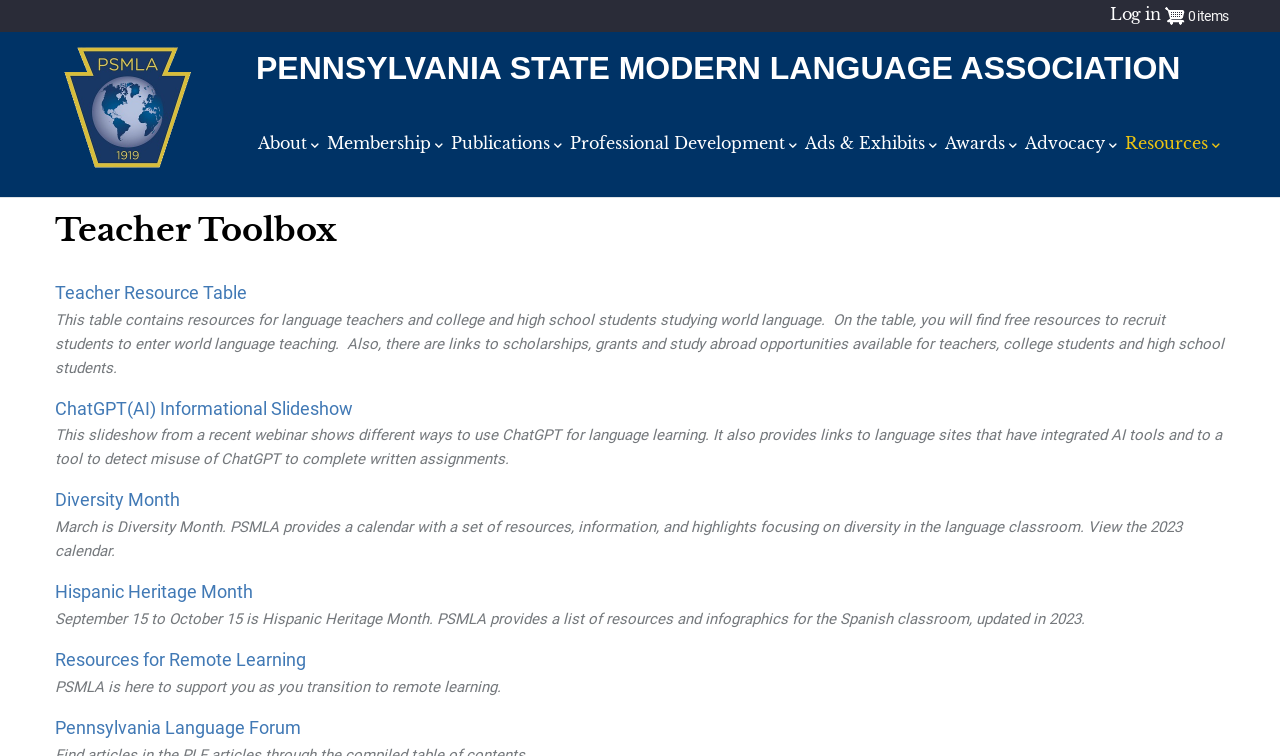Reply to the question with a single word or phrase:
What is the purpose of the Teacher Resource Table?

Recruit students to enter world language teaching